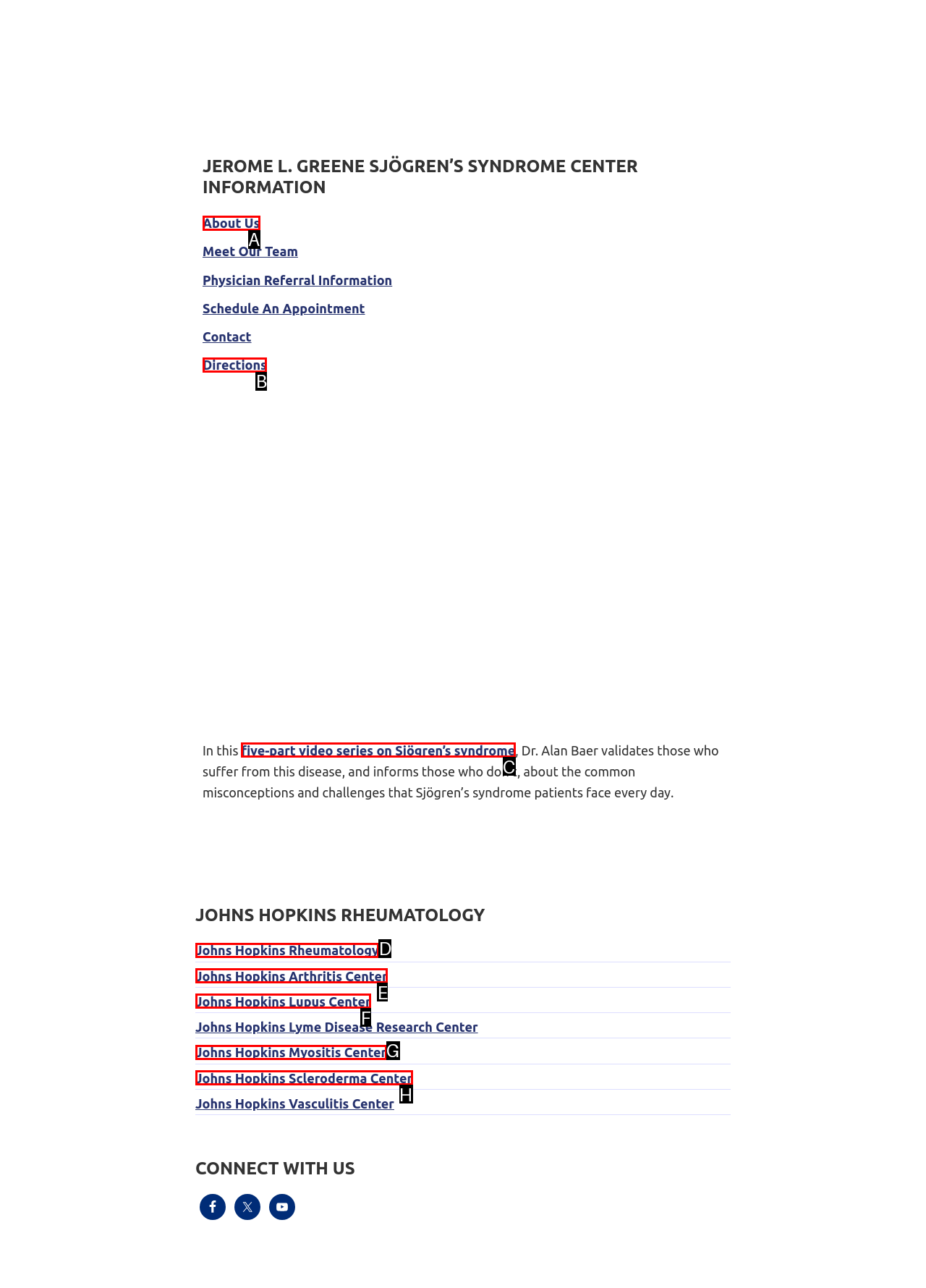Point out the option that best suits the description: About Us
Indicate your answer with the letter of the selected choice.

A